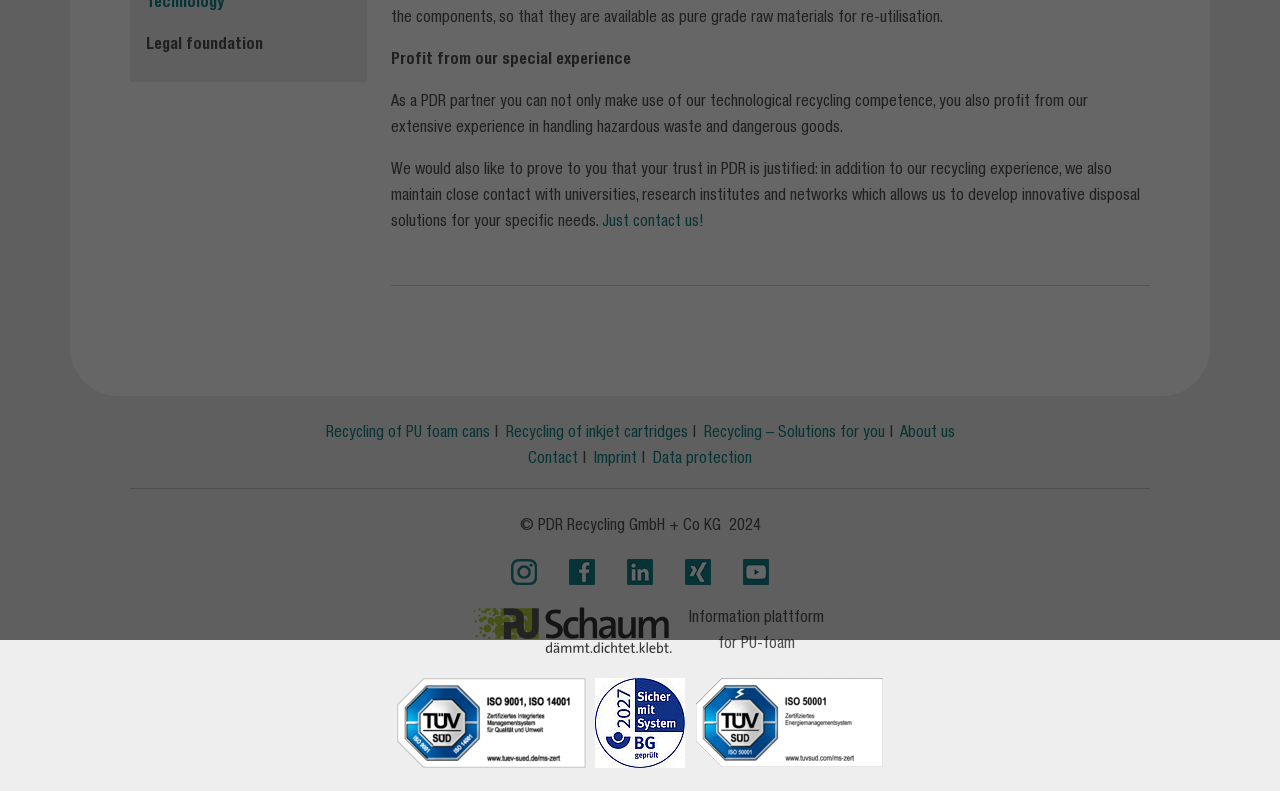Please specify the bounding box coordinates in the format (top-left x, top-left y, bottom-right x, bottom-right y), with all values as floating point numbers between 0 and 1. Identify the bounding box of the UI element described by: alt="facebook"

[0.445, 0.706, 0.465, 0.739]